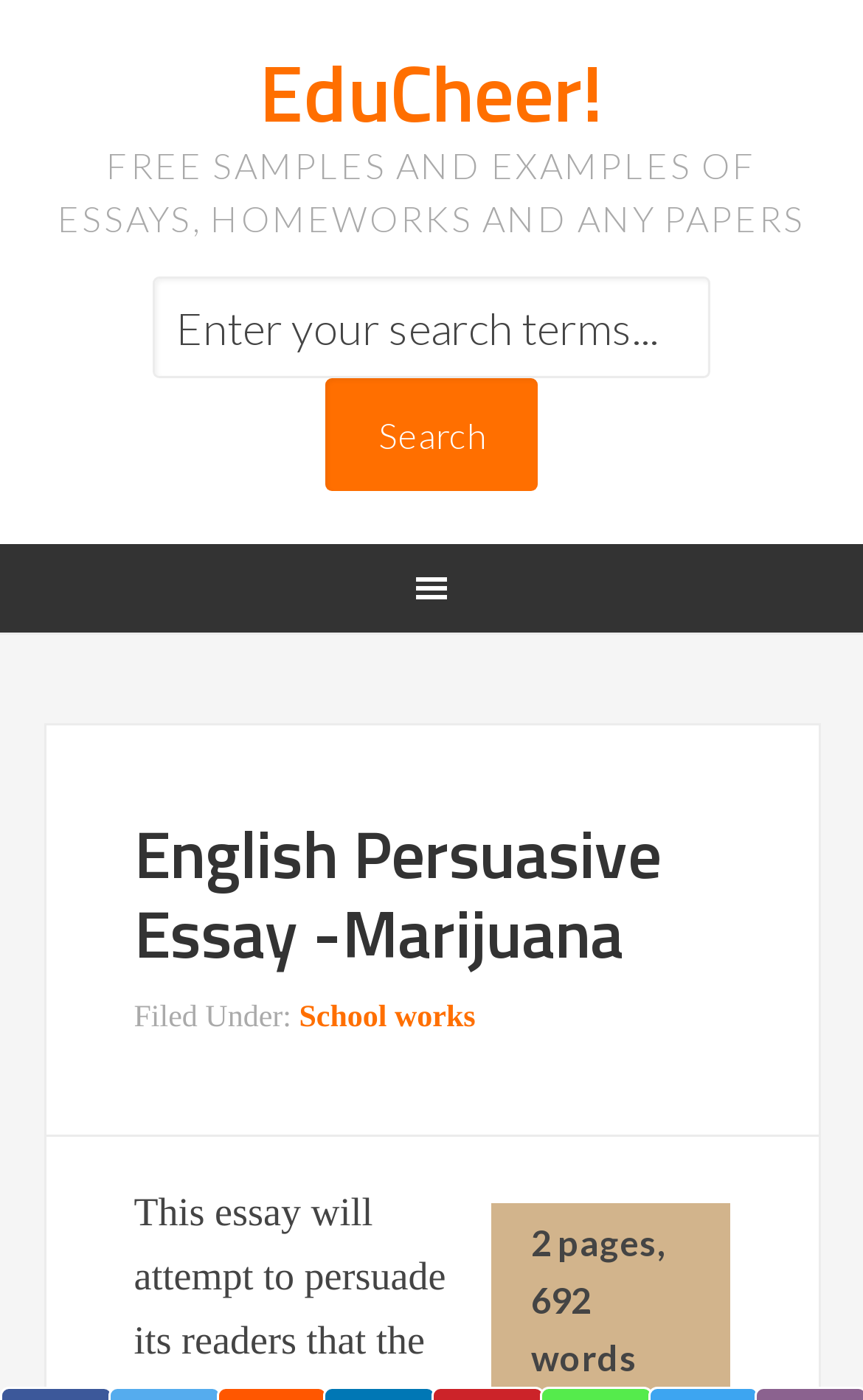Produce an elaborate caption capturing the essence of the webpage.

The webpage appears to be an educational resource page, specifically showcasing a sample essay on the topic of marijuana. At the top-left corner, there is a link to "EduCheer!", which is likely the website's logo or brand name. Next to it, a prominent header reads "FREE SAMPLES AND EXAMPLES OF ESSAYS, HOMEWORKS AND ANY PAPERS". 

Below this header, there is a search bar, consisting of a textbox with a placeholder text "Enter your search terms..." and a "Search" button to its right. 

The main content of the page is divided into sections, with a navigation menu labeled "Main" at the top. The main section is headed by "English Persuasive Essay -Marijuana", which is the title of the sample essay. Below the title, there is a subtitle "Filed Under: School works", indicating the category of the essay. 

The essay itself is not fully displayed, but there is a note at the bottom of the page indicating that it spans 2 pages and contains 692 words. Overall, the webpage seems to be providing a sample essay on a specific topic, with search functionality and navigation options.